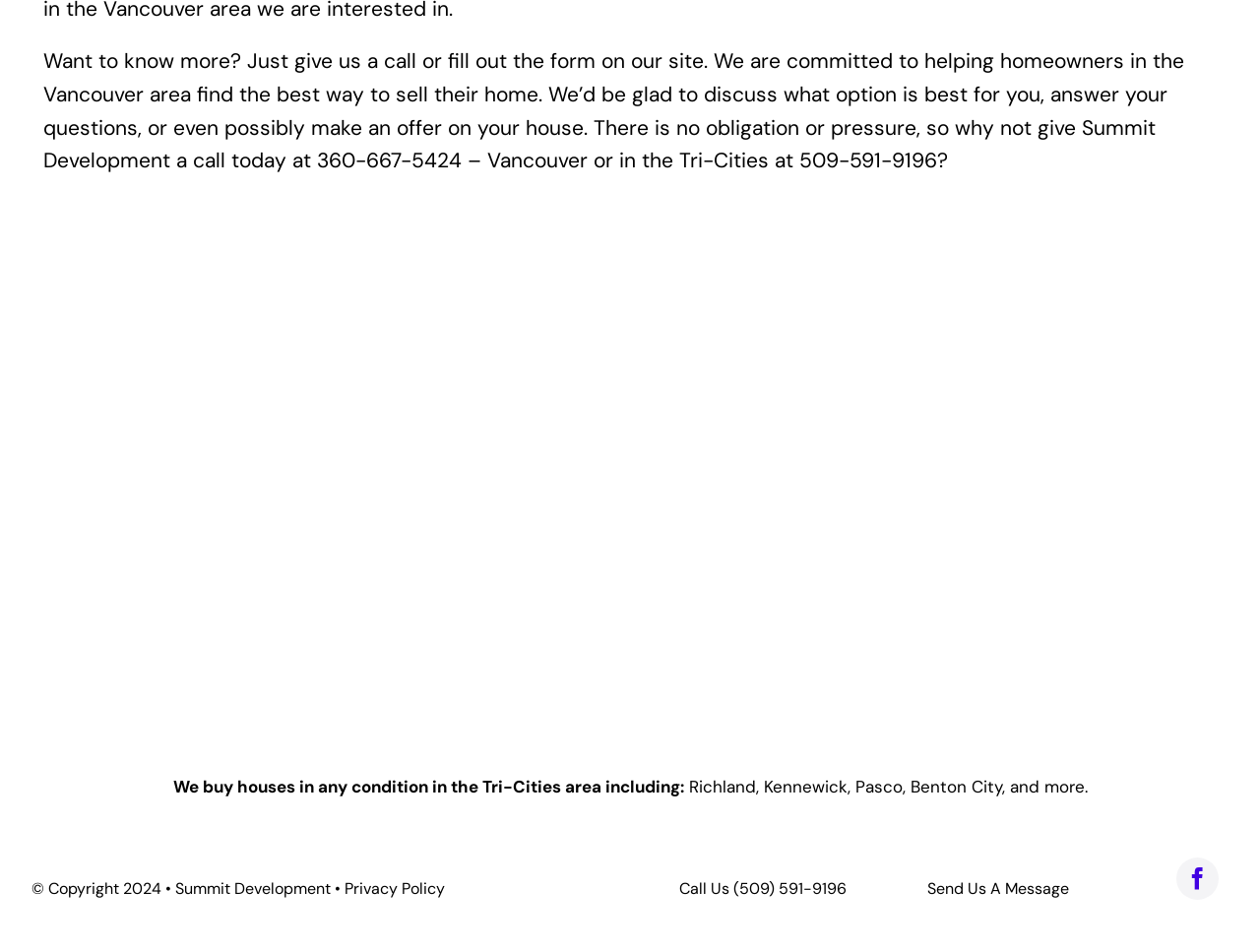Determine the bounding box coordinates for the area that should be clicked to carry out the following instruction: "Call the Vancouver office".

[0.034, 0.05, 0.94, 0.183]